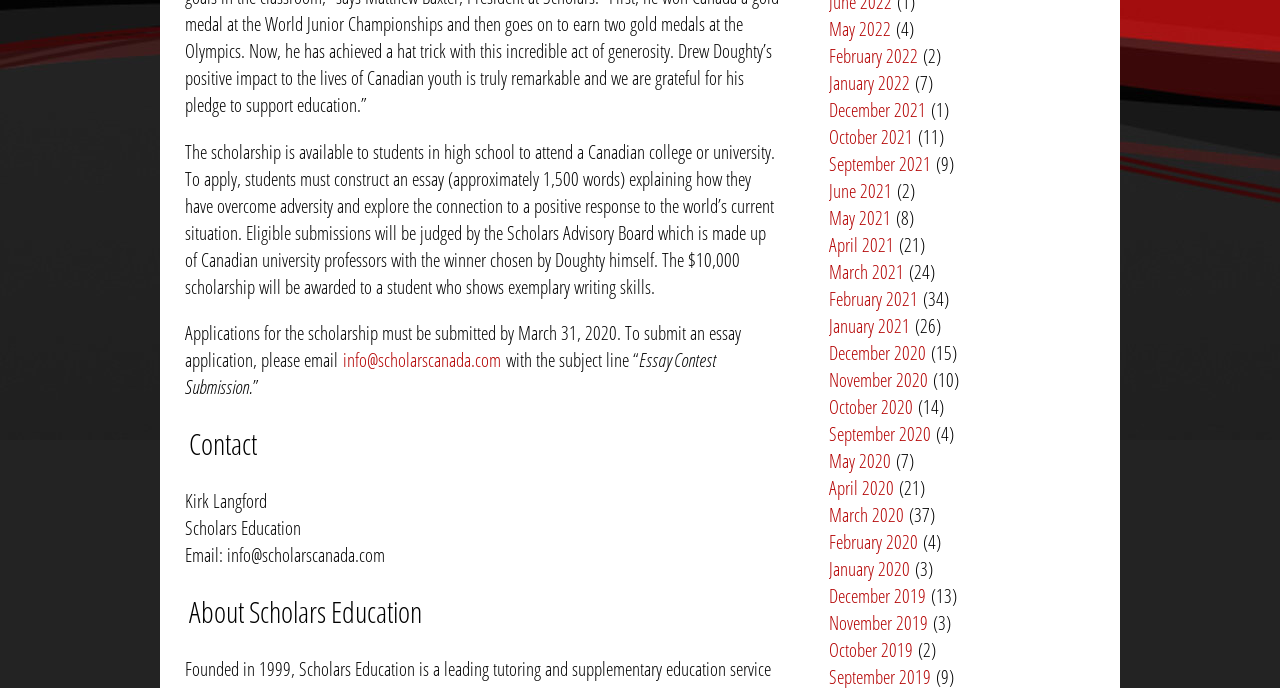Using the description "info@scholarscanada.com", predict the bounding box of the relevant HTML element.

[0.268, 0.503, 0.391, 0.542]